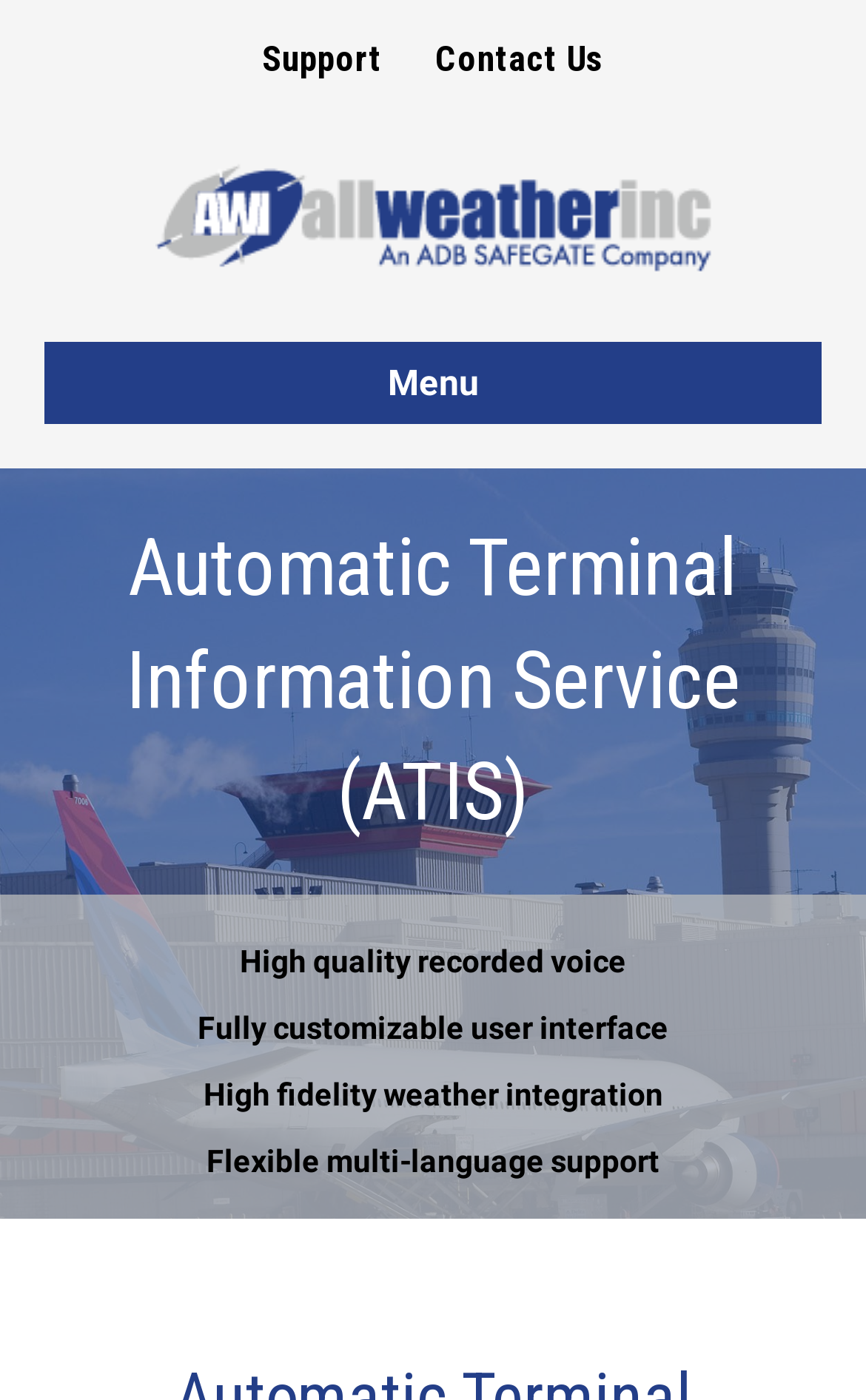What is the name of the company?
Provide a well-explained and detailed answer to the question.

I found the company name by looking at the top-left corner of the webpage, where I saw a link and an image with the same text 'All Weather Inc'.